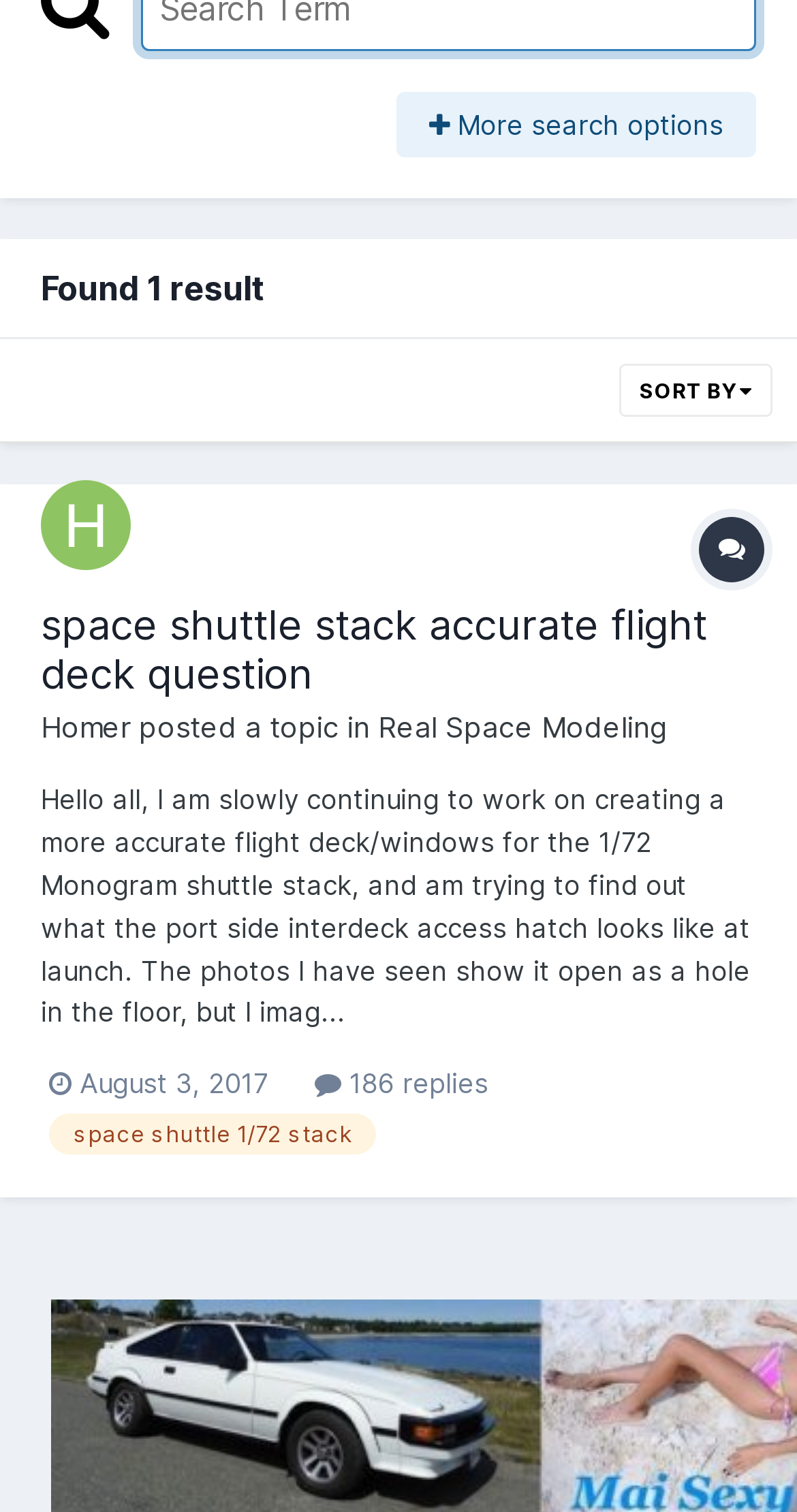Given the element description, predict the bounding box coordinates in the format (top-left x, top-left y, bottom-right x, bottom-right y), using floating point numbers between 0 and 1: Homer

[0.051, 0.47, 0.164, 0.493]